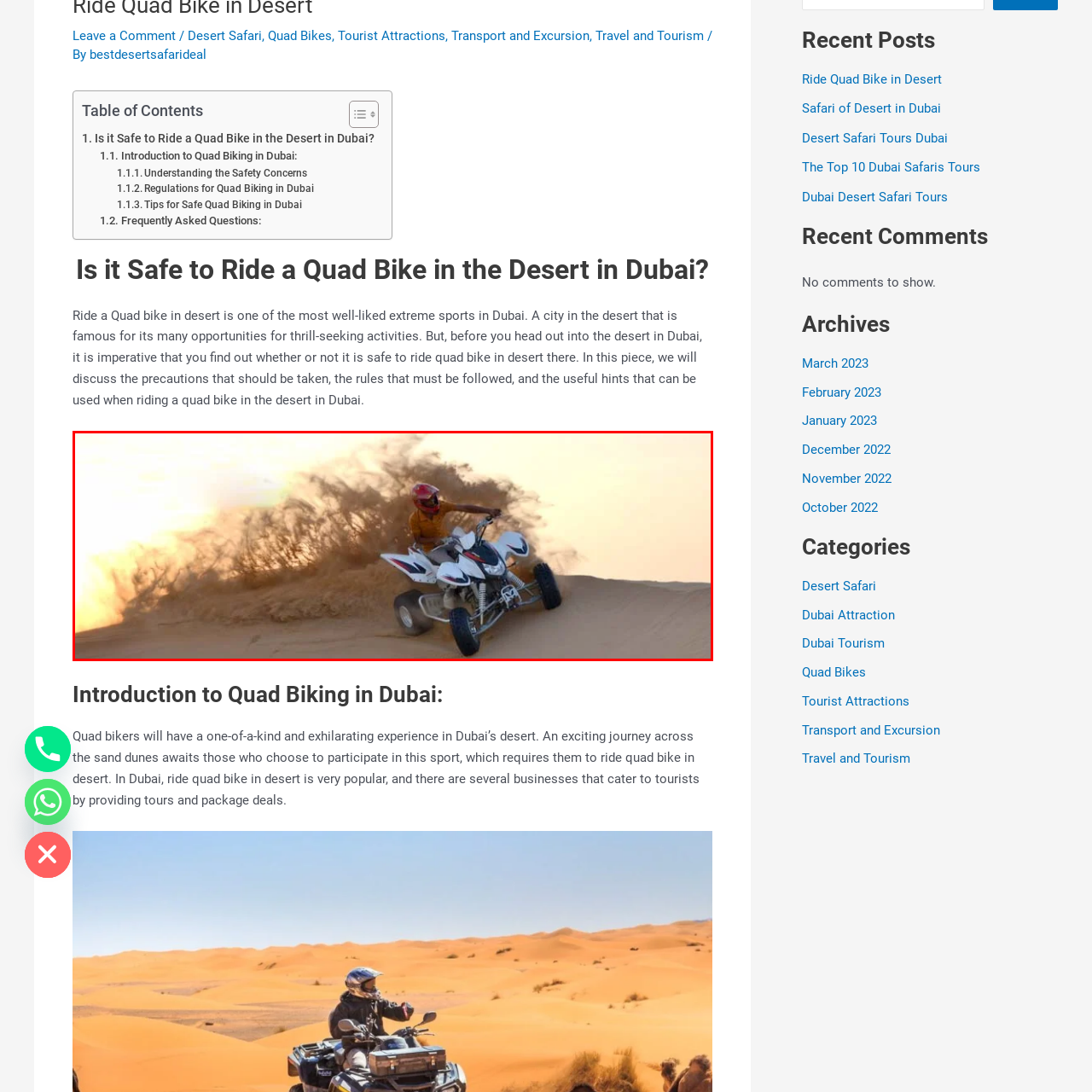Direct your attention to the image enclosed by the red boundary, What is the color of the desert landscape? 
Answer concisely using a single word or phrase.

Golden